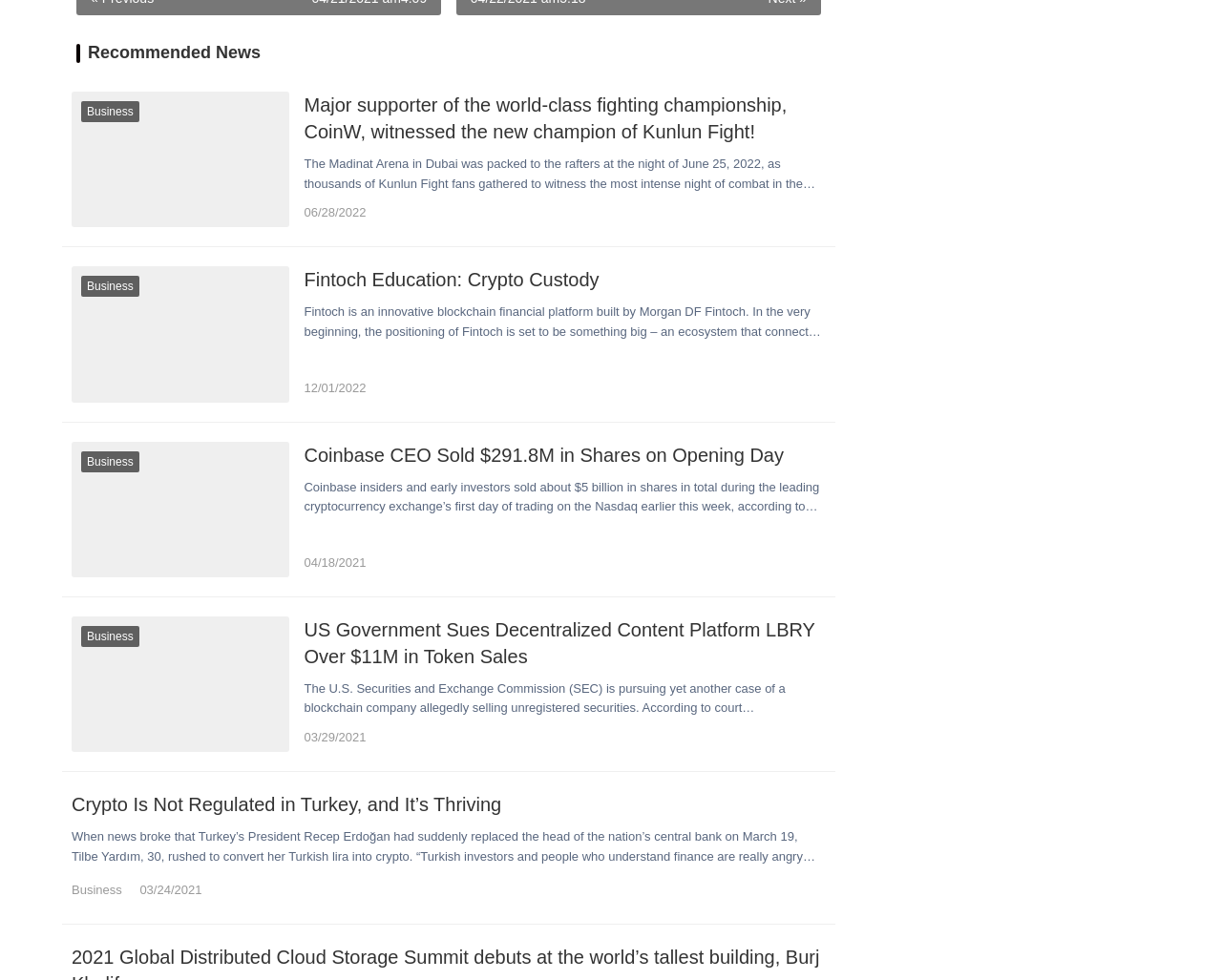Specify the bounding box coordinates of the area to click in order to execute this command: 'View the news 'Coinbase CEO Sold $291.8M in Shares on Opening Day''. The coordinates should consist of four float numbers ranging from 0 to 1, and should be formatted as [left, top, right, bottom].

[0.249, 0.45, 0.676, 0.478]